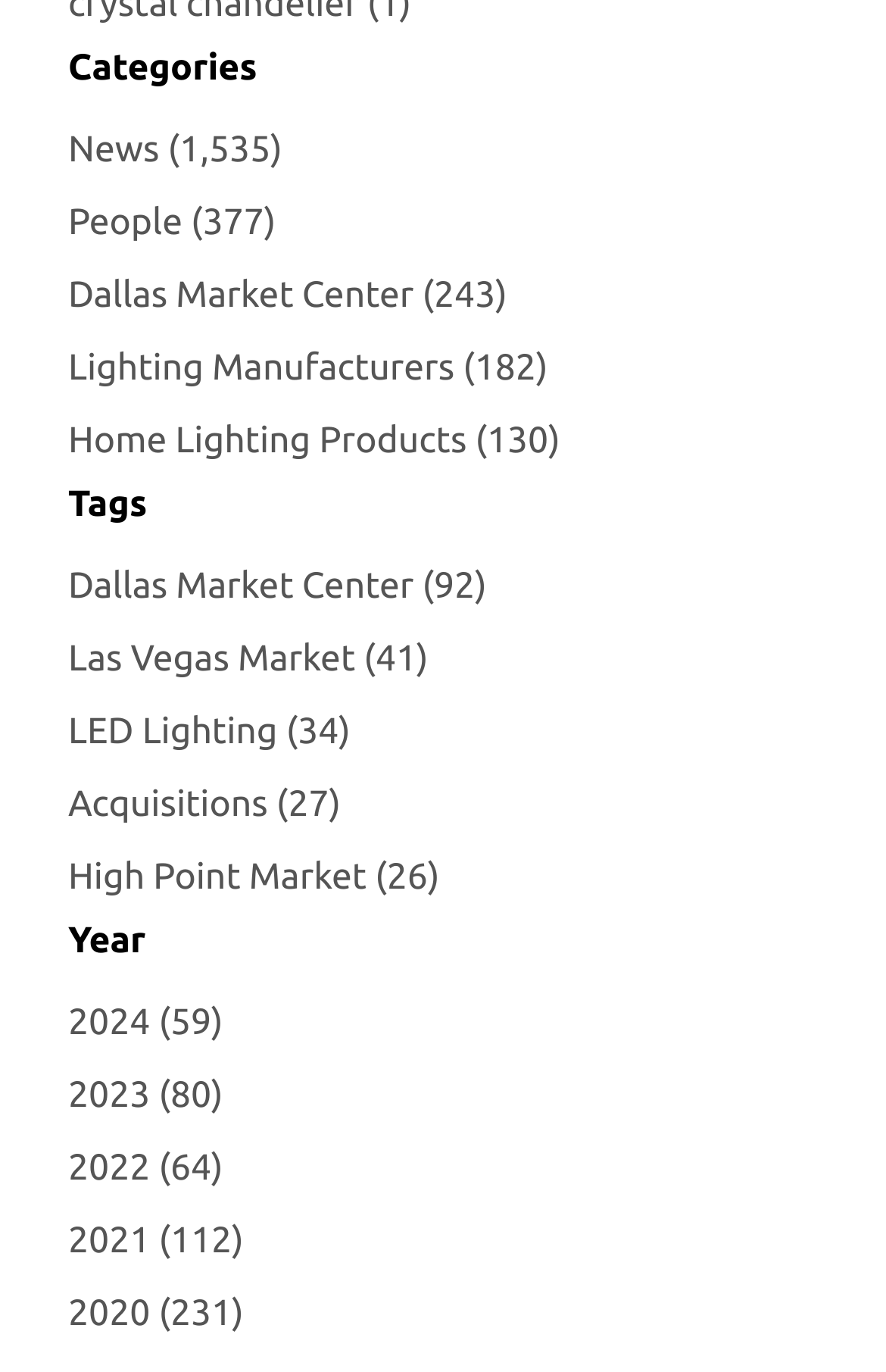Determine the bounding box coordinates in the format (top-left x, top-left y, bottom-right x, bottom-right y). Ensure all values are floating point numbers between 0 and 1. Identify the bounding box of the UI element described by: Dallas Market Center (243)

[0.077, 0.192, 0.572, 0.238]